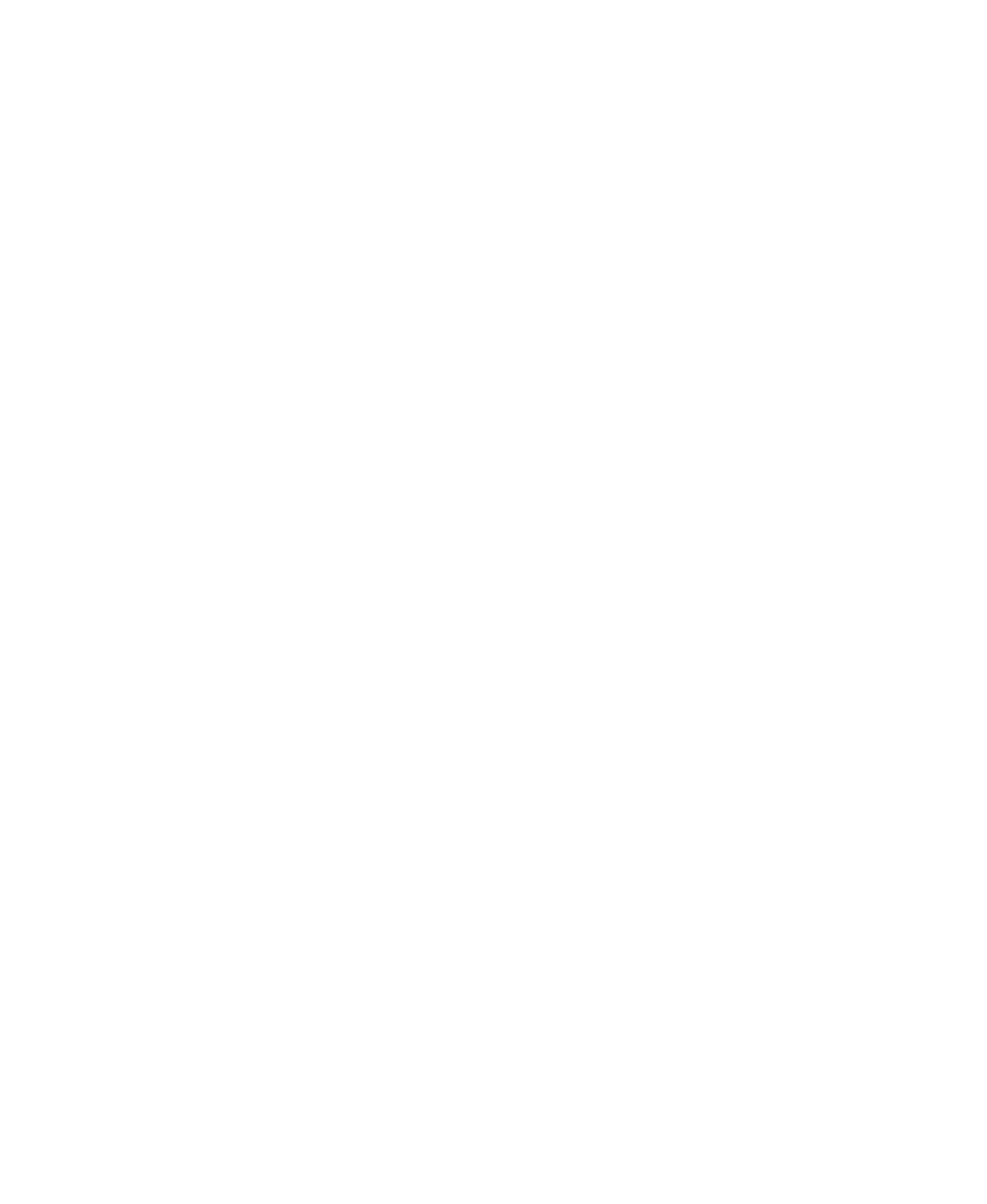Please give a succinct answer to the question in one word or phrase:
What is the title of the invention?

Safety-Razor